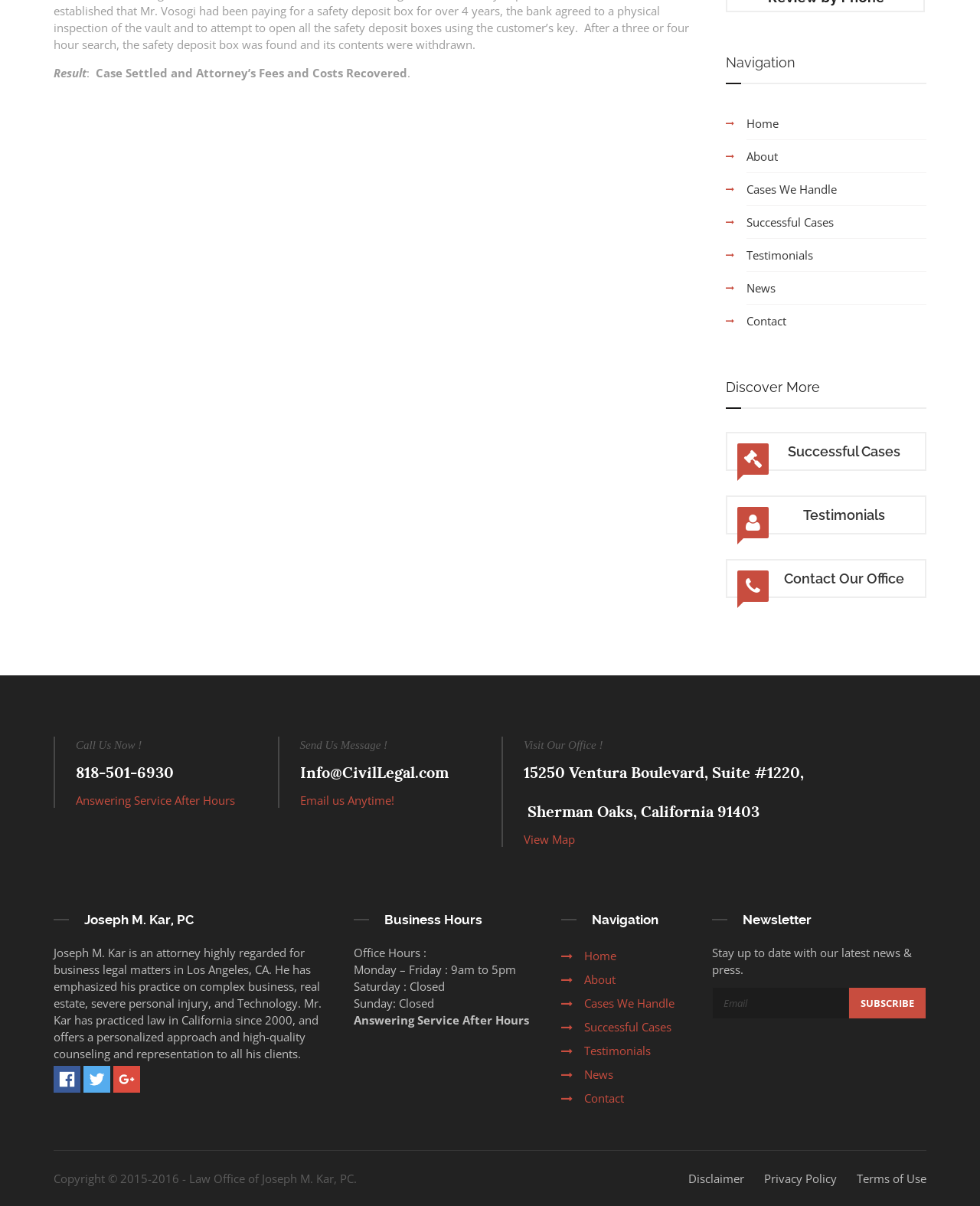Based on the element description: "input value="Email" name="ne" value="Email"", identify the UI element and provide its bounding box coordinates. Use four float numbers between 0 and 1, [left, top, right, bottom].

[0.727, 0.818, 0.945, 0.845]